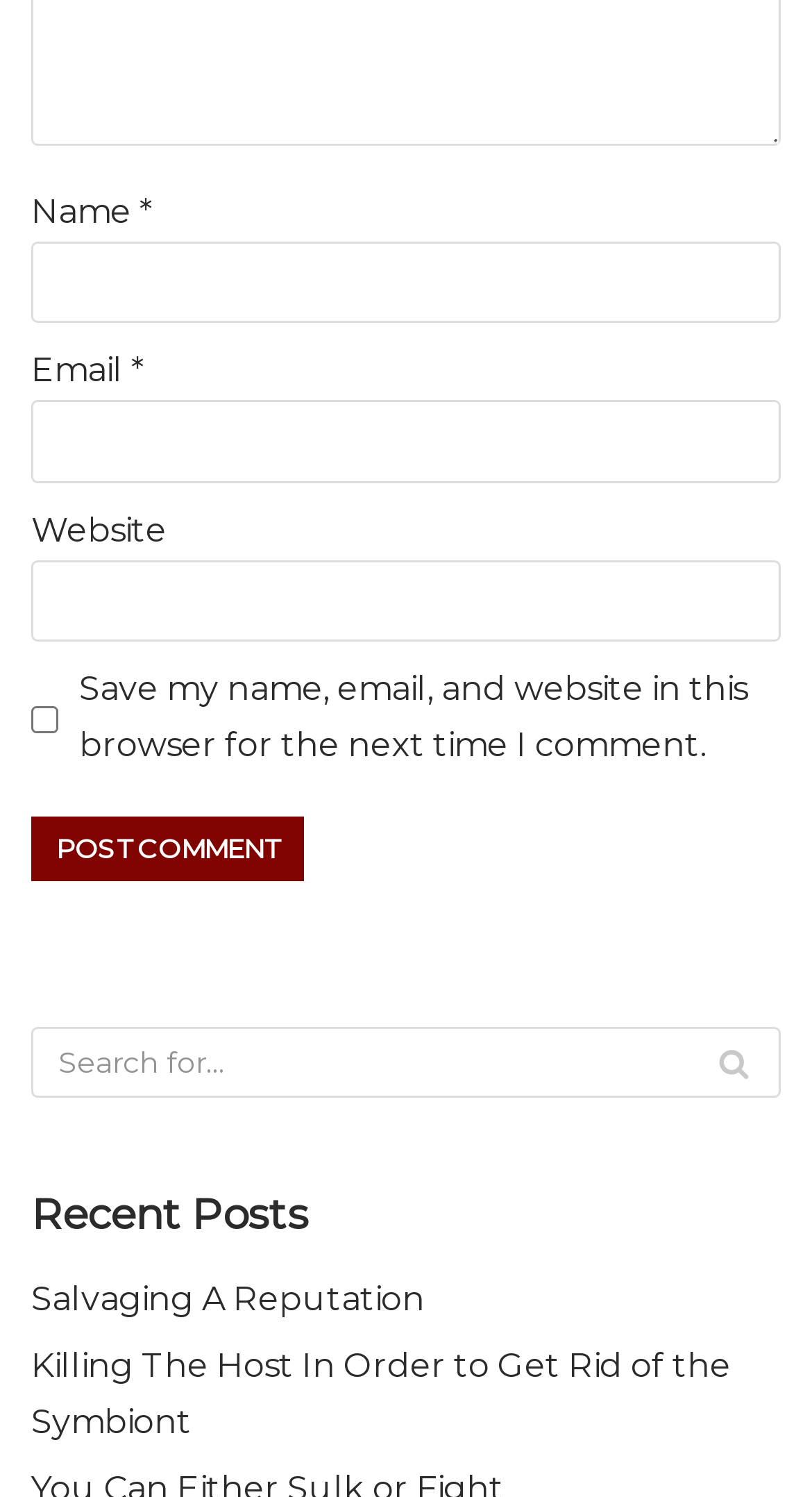With reference to the screenshot, provide a detailed response to the question below:
What is the purpose of the checkbox?

The checkbox has a label 'Save my name, email, and website in this browser for the next time I comment.' which indicates its purpose is to save the user's comment information for future use.